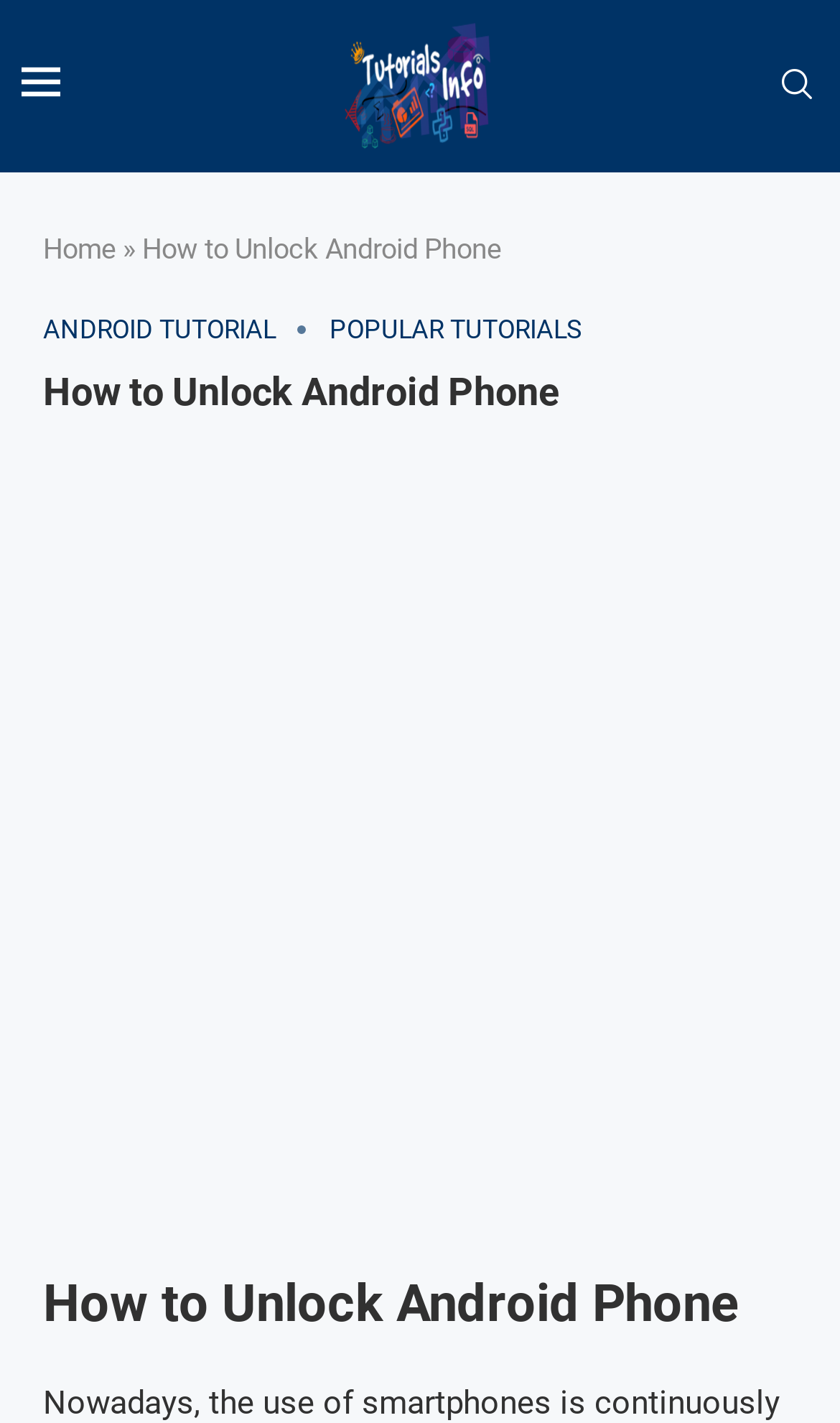What is the primary topic of the webpage's content?
Using the picture, provide a one-word or short phrase answer.

Unlocking Android Phone